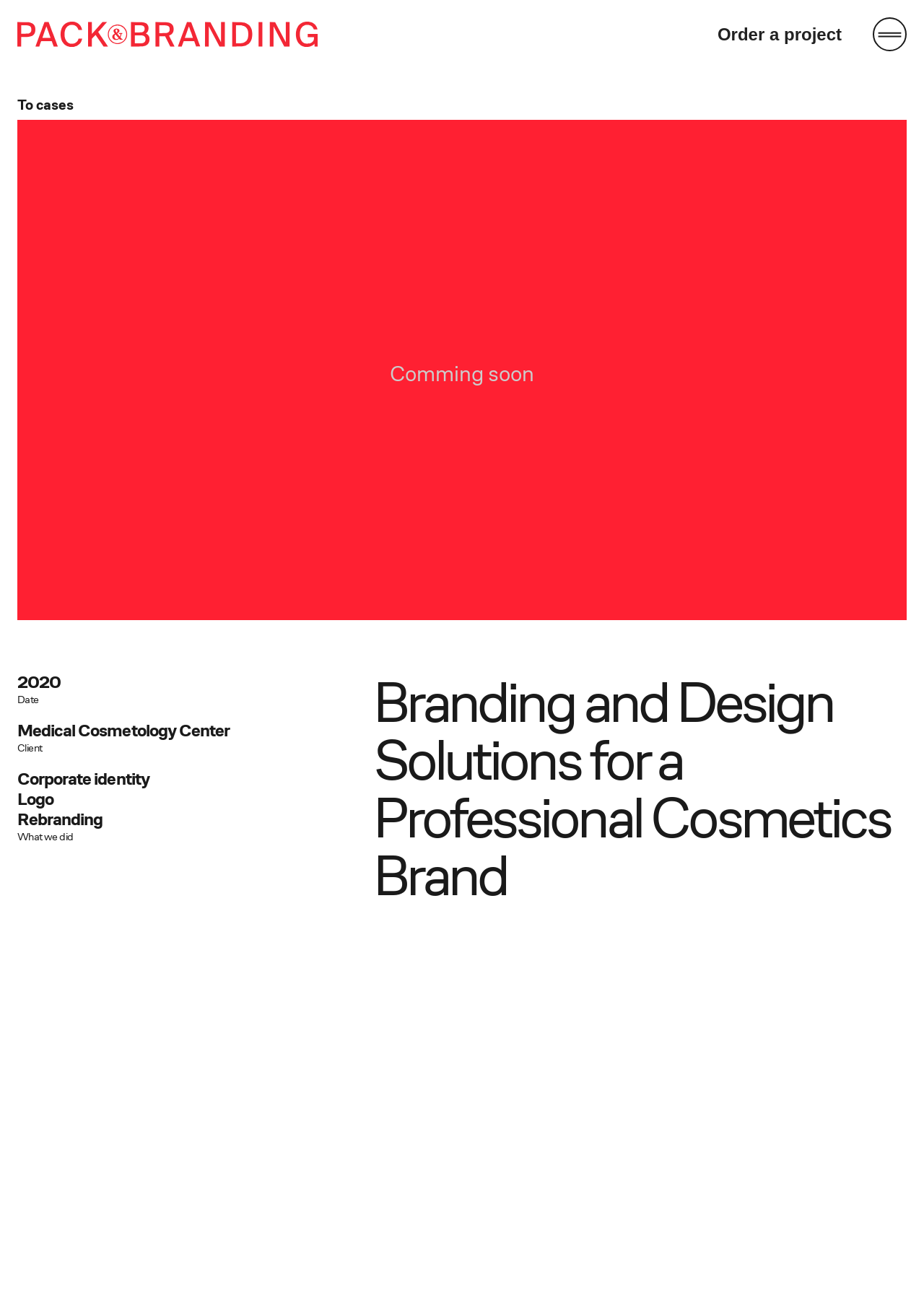What is the profession of Oksana Volkova?
Please give a detailed and elaborate answer to the question based on the image.

I found the answer by reading the text in the StaticText element with the text 'Medical Cosmetology Center is a flagship project led by Oksana Volkova, Ph.D., a renowned doctor from St. Petersburg.' The 'Ph.D.' and 'renowned doctor' parts suggest that Oksana Volkova is a doctor.